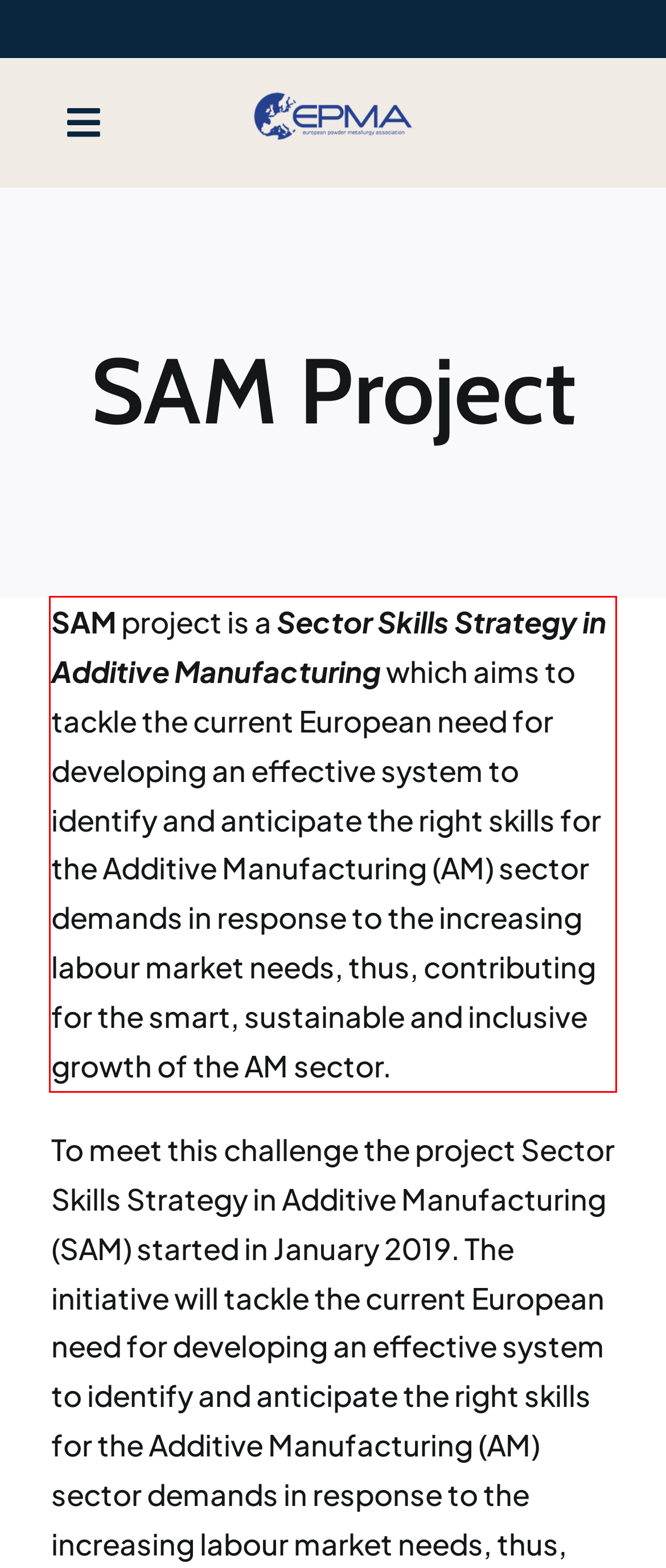Given a screenshot of a webpage with a red bounding box, extract the text content from the UI element inside the red bounding box.

SAM project is a Sector Skills Strategy in Additive Manufacturing which aims to tackle the current European need for developing an effective system to identify and anticipate the right skills for the Additive Manufacturing (AM) sector demands in response to the increasing labour market needs, thus, contributing for the smart, sustainable and inclusive growth of the AM sector.